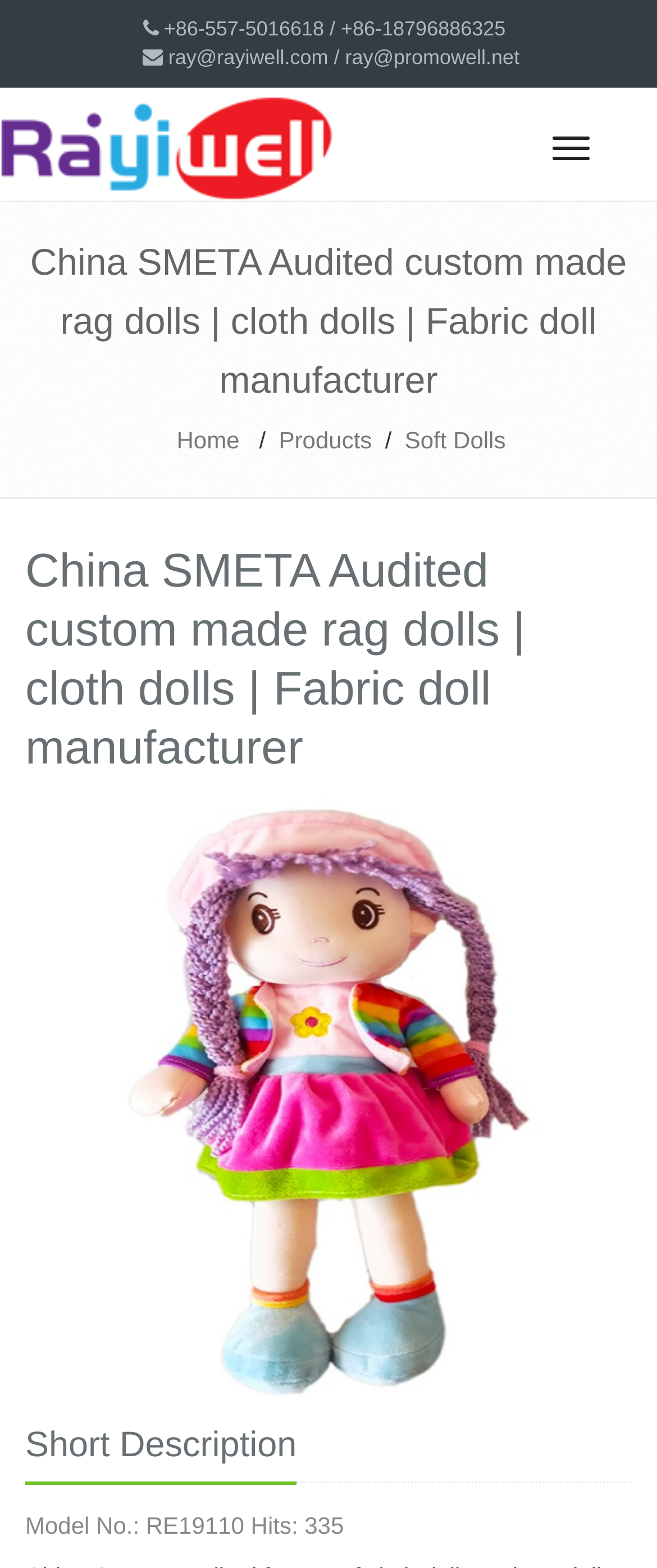Analyze the image and answer the question with as much detail as possible: 
What is the navigation button text?

I found the navigation button text by looking at the top-right section of the webpage, where the navigation menu is located. The button text is written as 'Toggle navigation'.